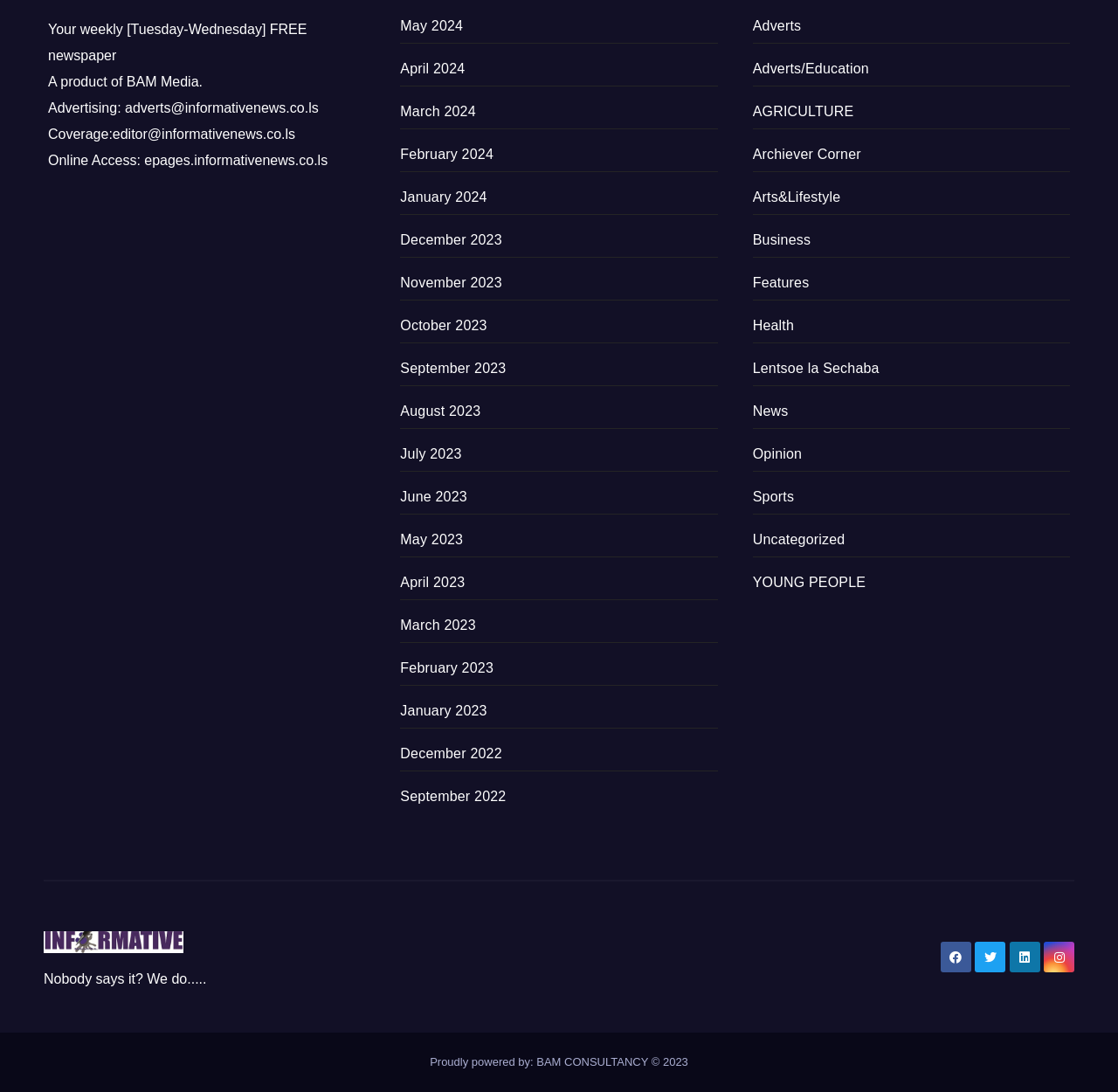Could you provide the bounding box coordinates for the portion of the screen to click to complete this instruction: "Click on May 2024"?

[0.358, 0.017, 0.414, 0.031]